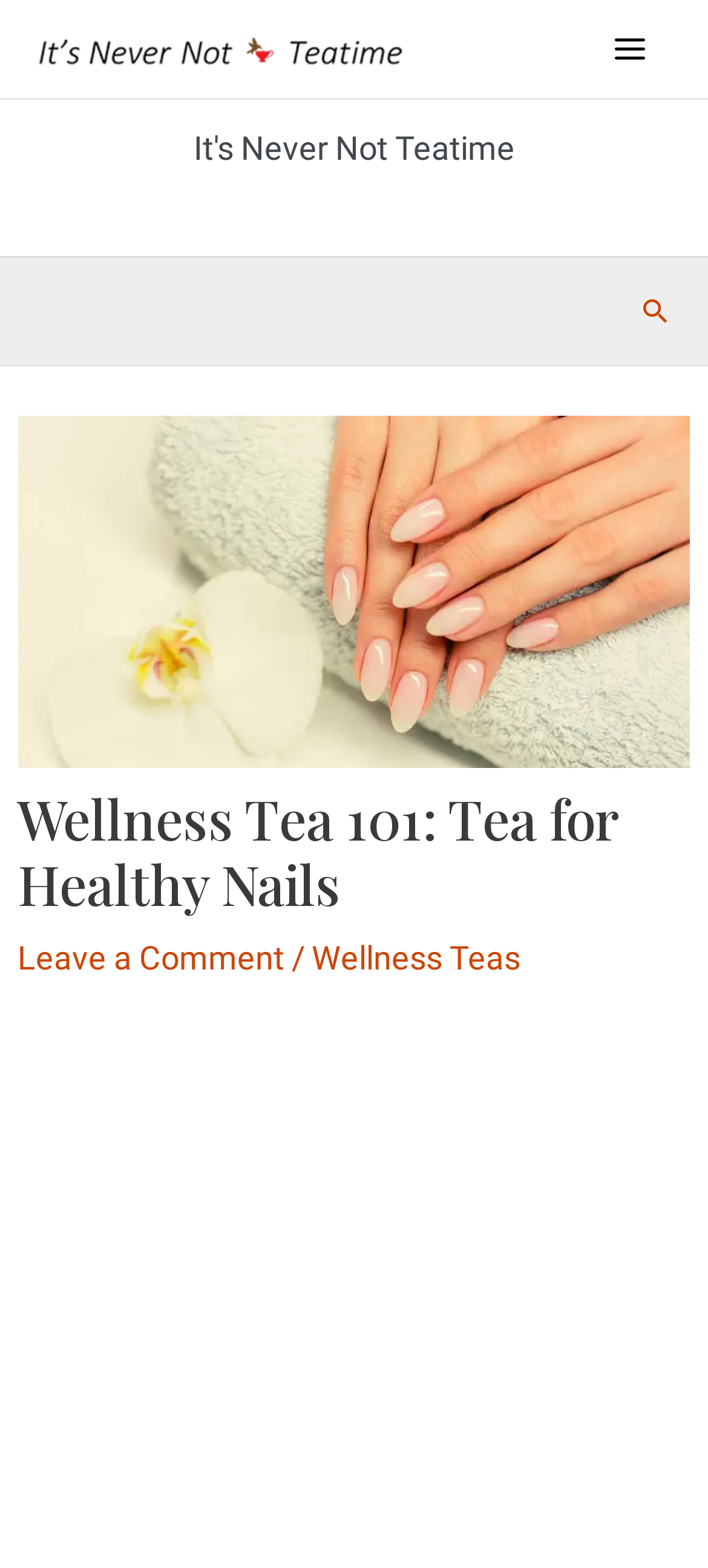Please provide a comprehensive answer to the question based on the screenshot: What is the purpose of the button at the top right corner?

I figured out the purpose of the button at the top right corner by examining the button element with the text 'Main Menu', which suggests that it provides access to the main menu of the website.